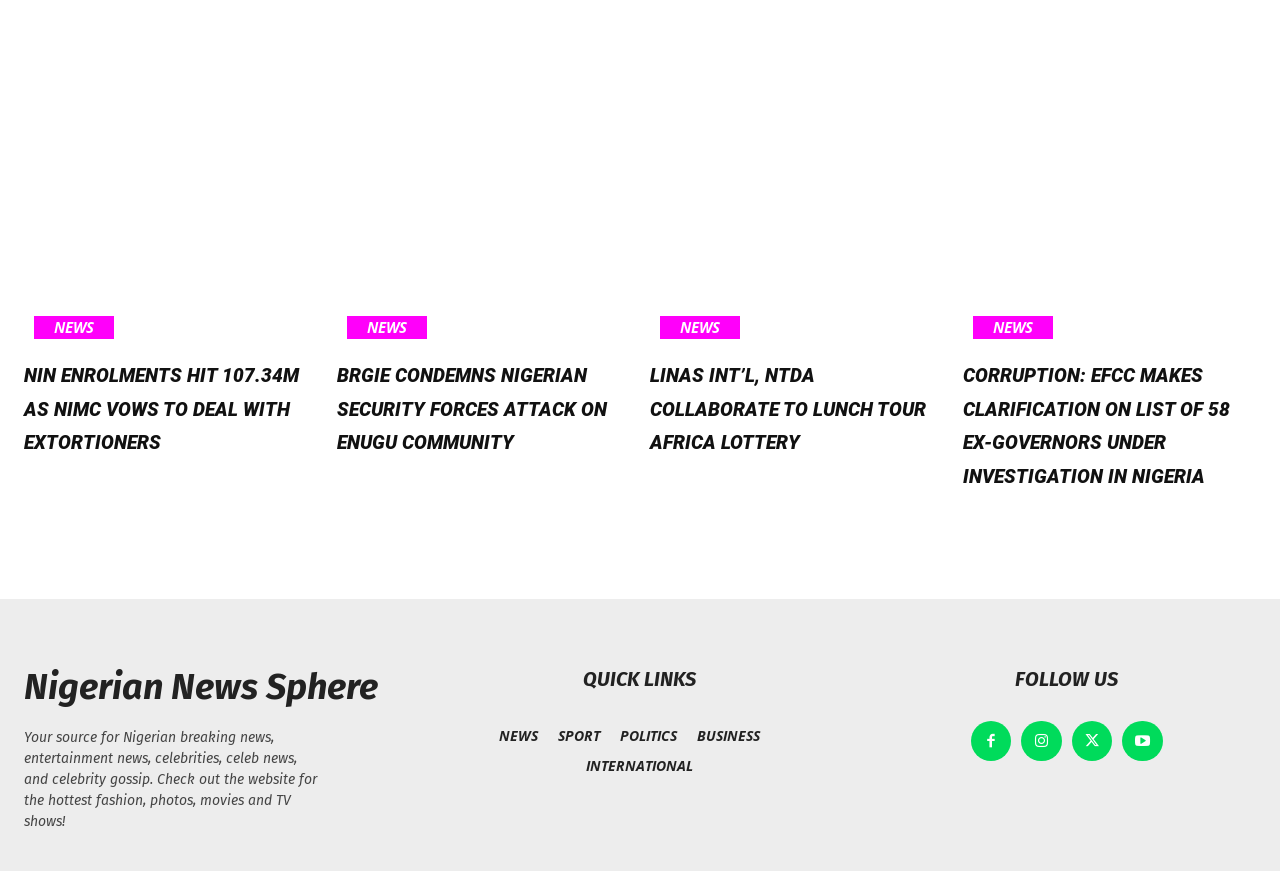Determine the bounding box coordinates for the area that needs to be clicked to fulfill this task: "Click on NEWS". The coordinates must be given as four float numbers between 0 and 1, i.e., [left, top, right, bottom].

[0.027, 0.363, 0.089, 0.389]